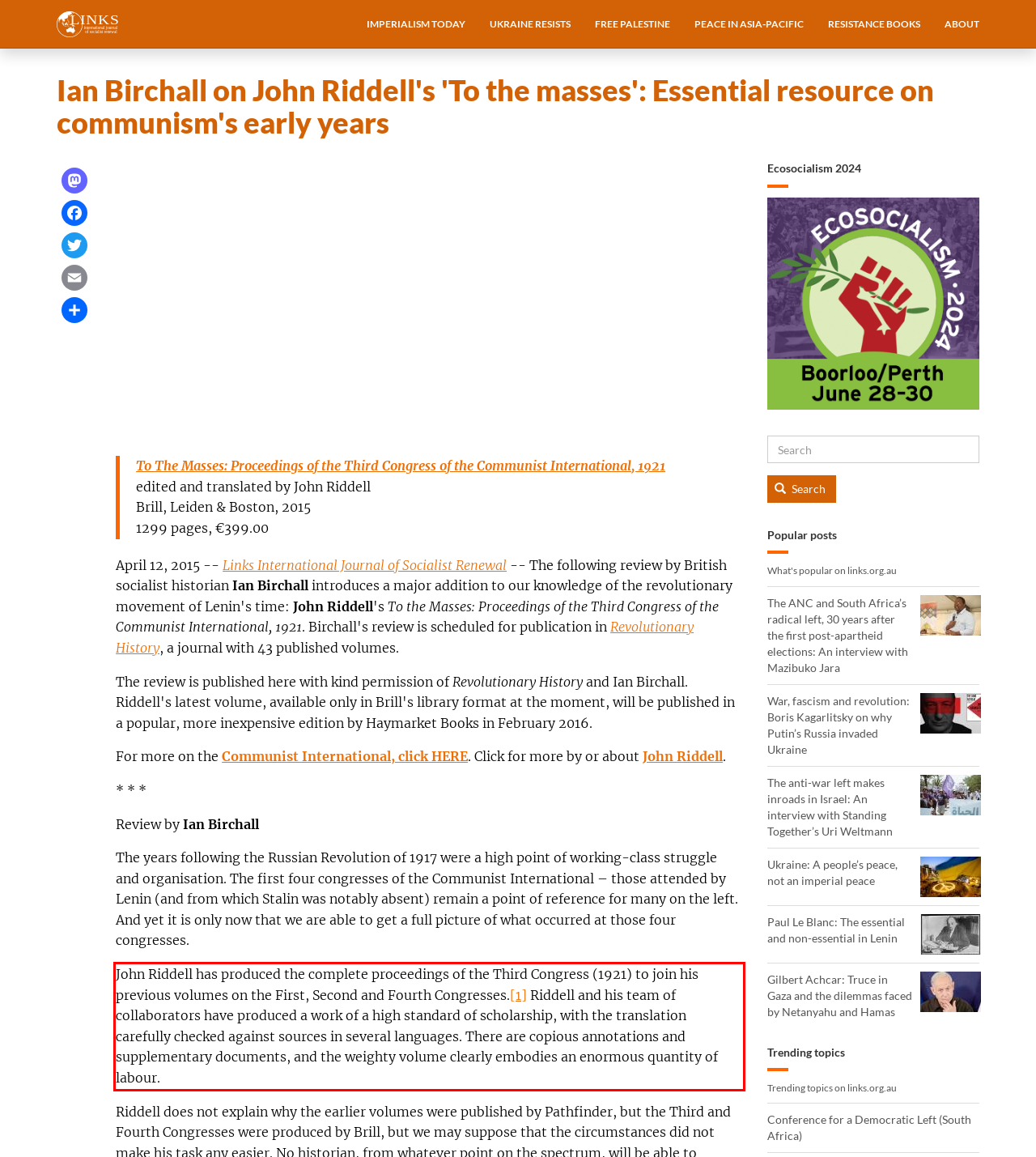Identify the text inside the red bounding box in the provided webpage screenshot and transcribe it.

John Riddell has produced the complete proceedings of the Third Congress (1921) to join his previous volumes on the First, Second and Fourth Congresses.[1] Riddell and his team of collaborators have produced a work of a high standard of scholarship, with the translation carefully checked against sources in several languages. There are copious annotations and supplementary documents, and the weighty volume clearly embodies an enormous quantity of labour.